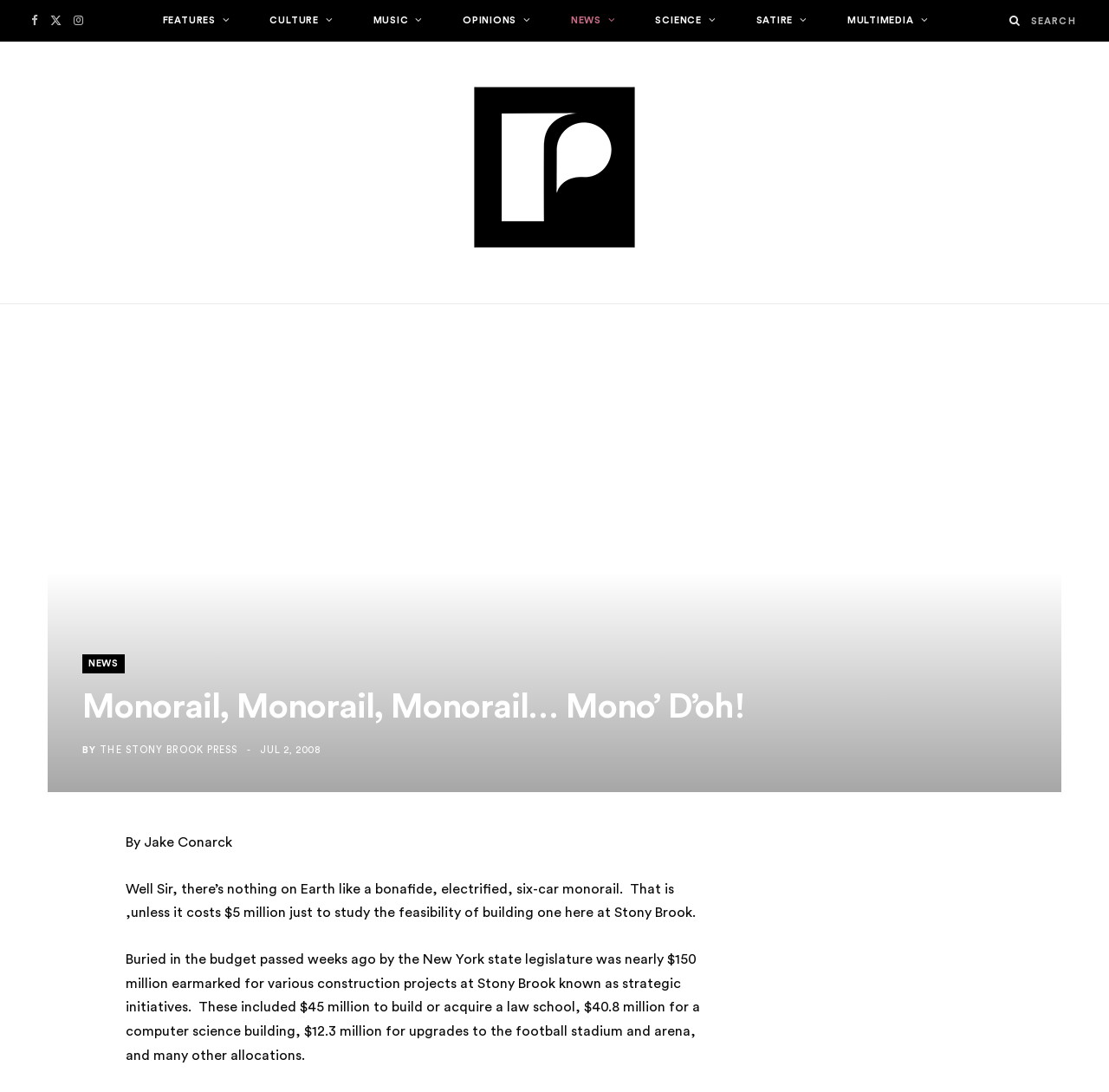Find the bounding box coordinates of the area to click in order to follow the instruction: "Go to Facebook page".

[0.023, 0.0, 0.039, 0.038]